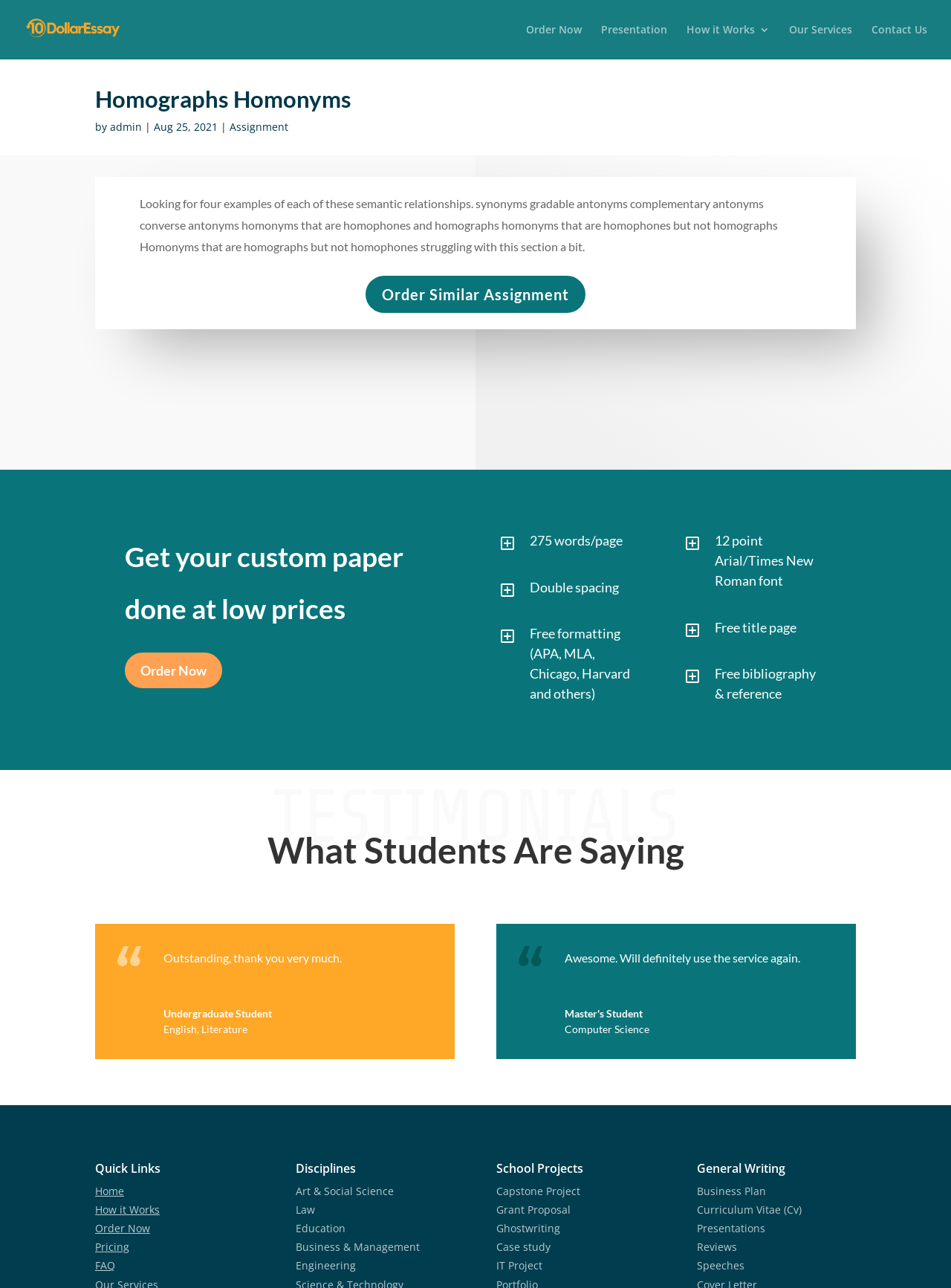What is the cheapest essay writing service?
Please provide a comprehensive and detailed answer to the question.

The question is asking about the cheapest essay writing service, and the answer can be found in the meta description of the webpage, which is 'Homographs Homonyms – The cheapest Essay Writing Service'. This suggests that the webpage is offering a cheap essay writing service.